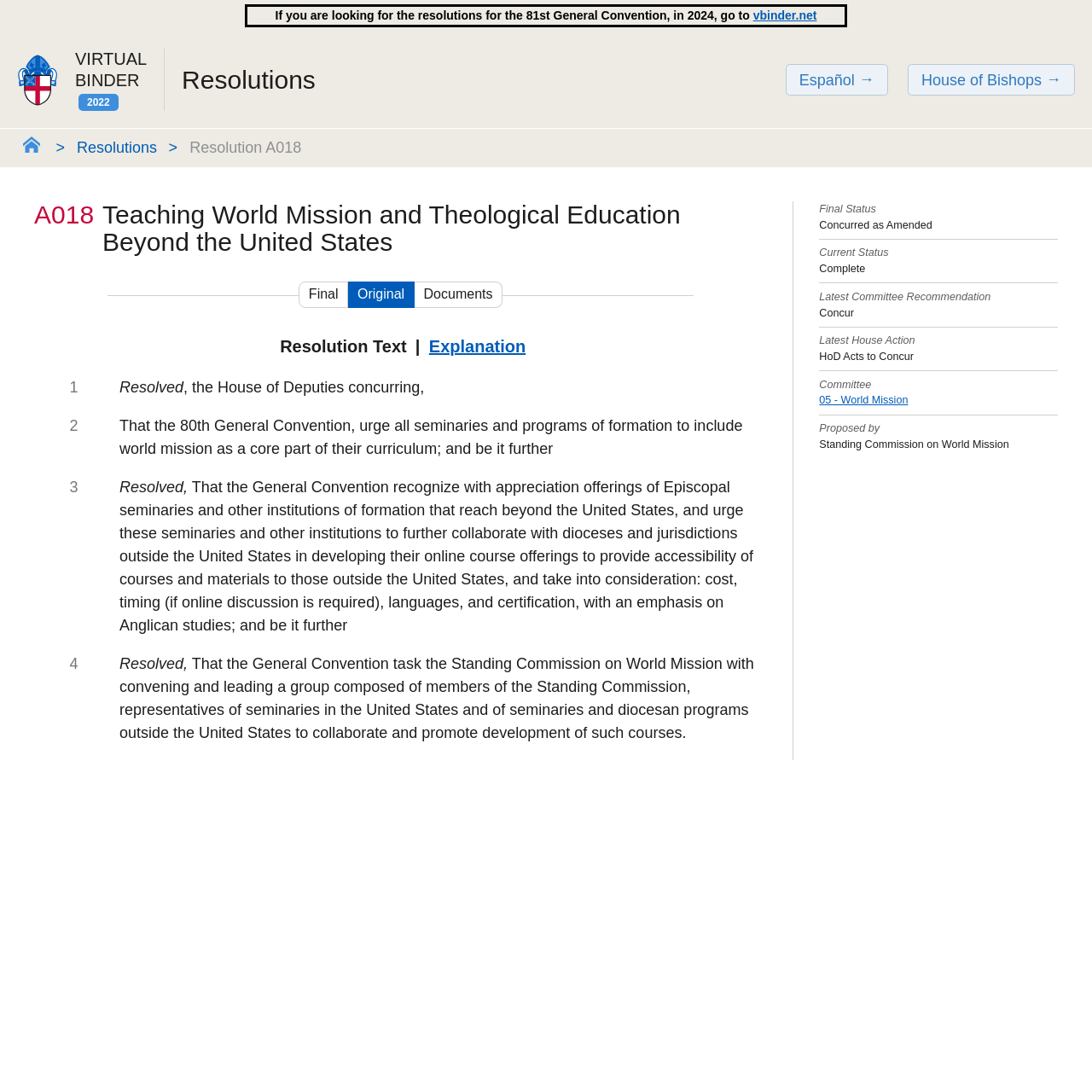Generate the text content of the main heading of the webpage.

VIRTUAL
BINDER

2022